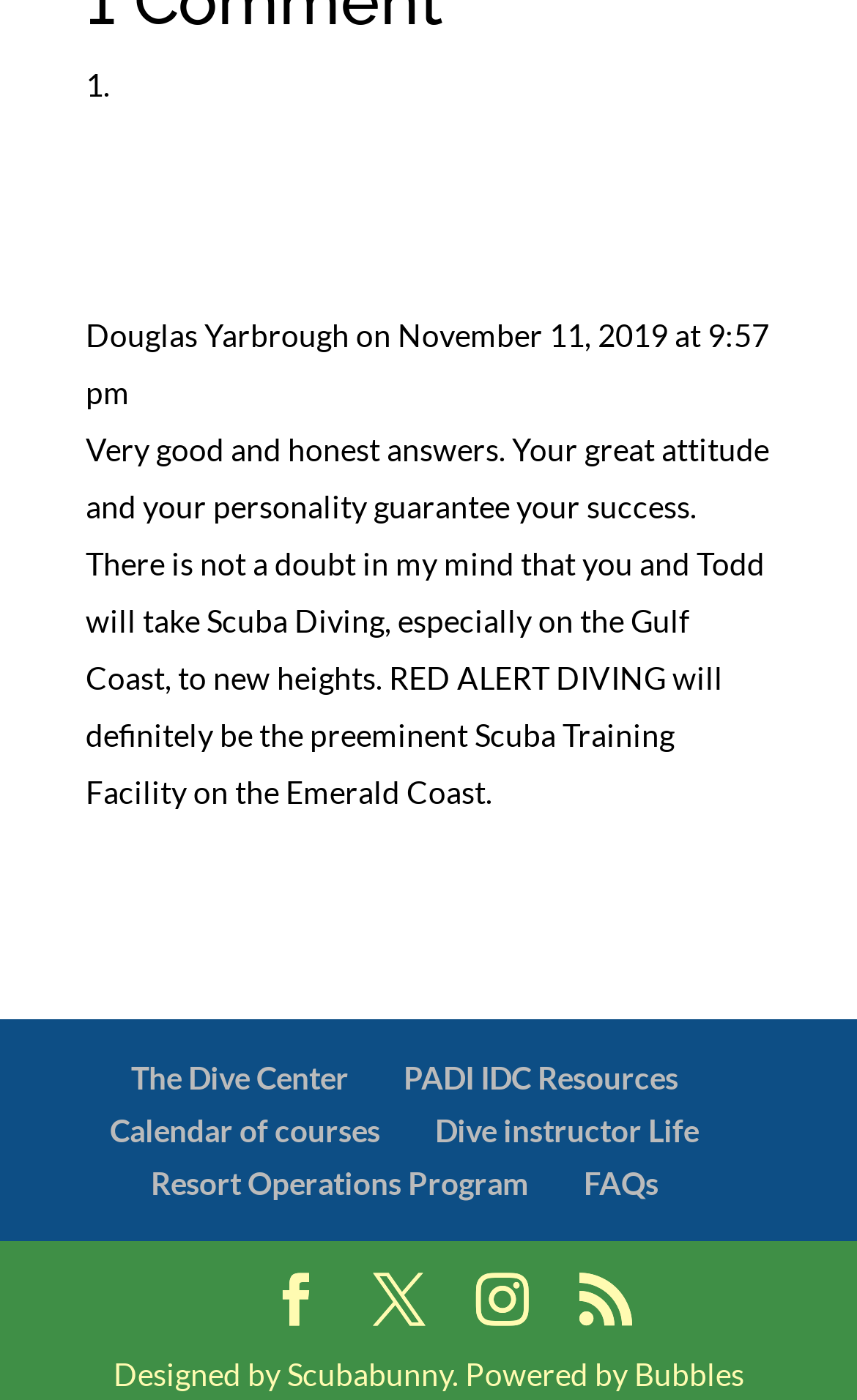Please identify the bounding box coordinates of the element I need to click to follow this instruction: "Click on the link to The Dive Center".

[0.153, 0.756, 0.406, 0.783]